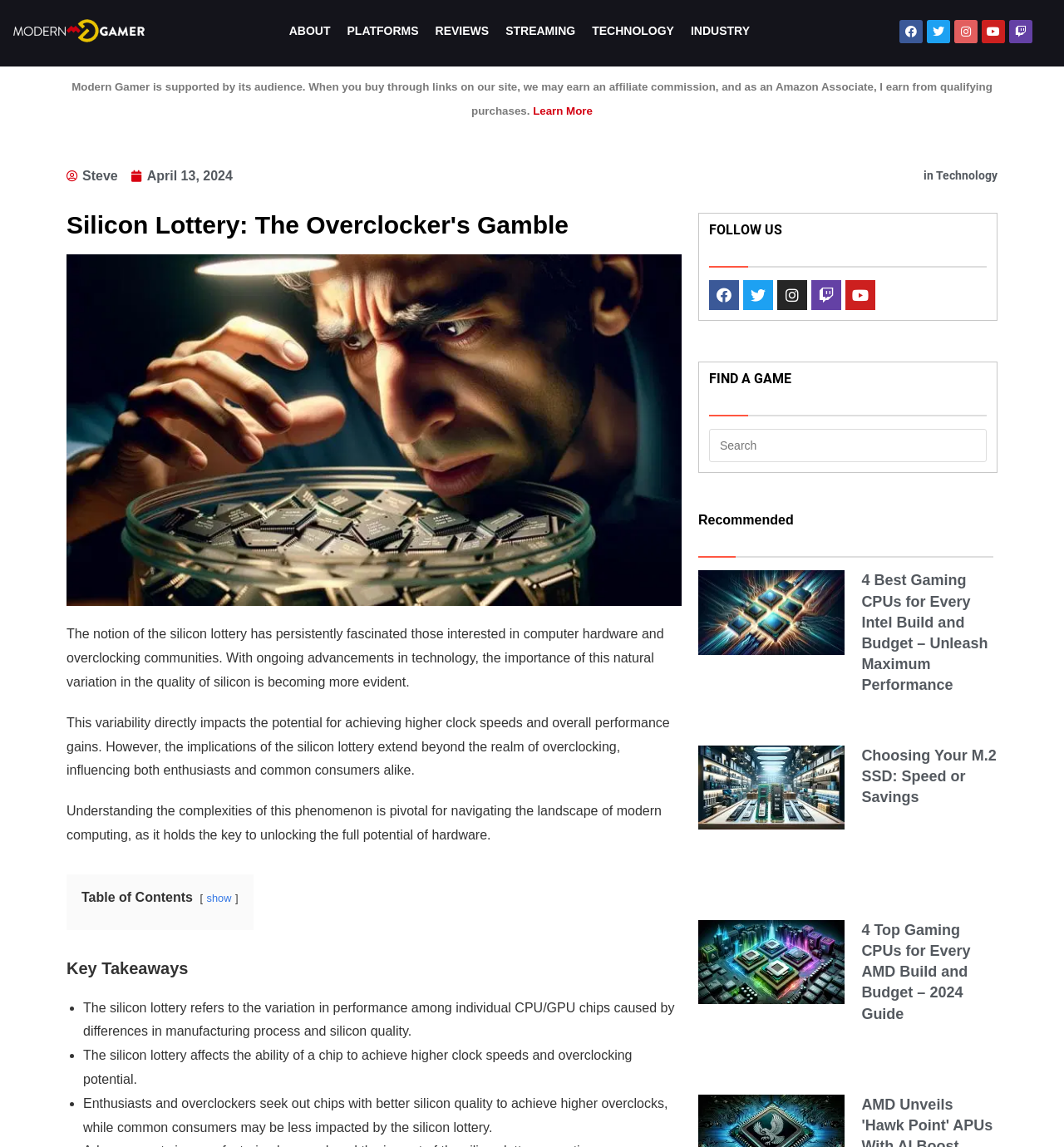Locate the bounding box coordinates of the element that should be clicked to execute the following instruction: "Read the article about top cpus for intel gamers".

[0.656, 0.497, 0.794, 0.641]